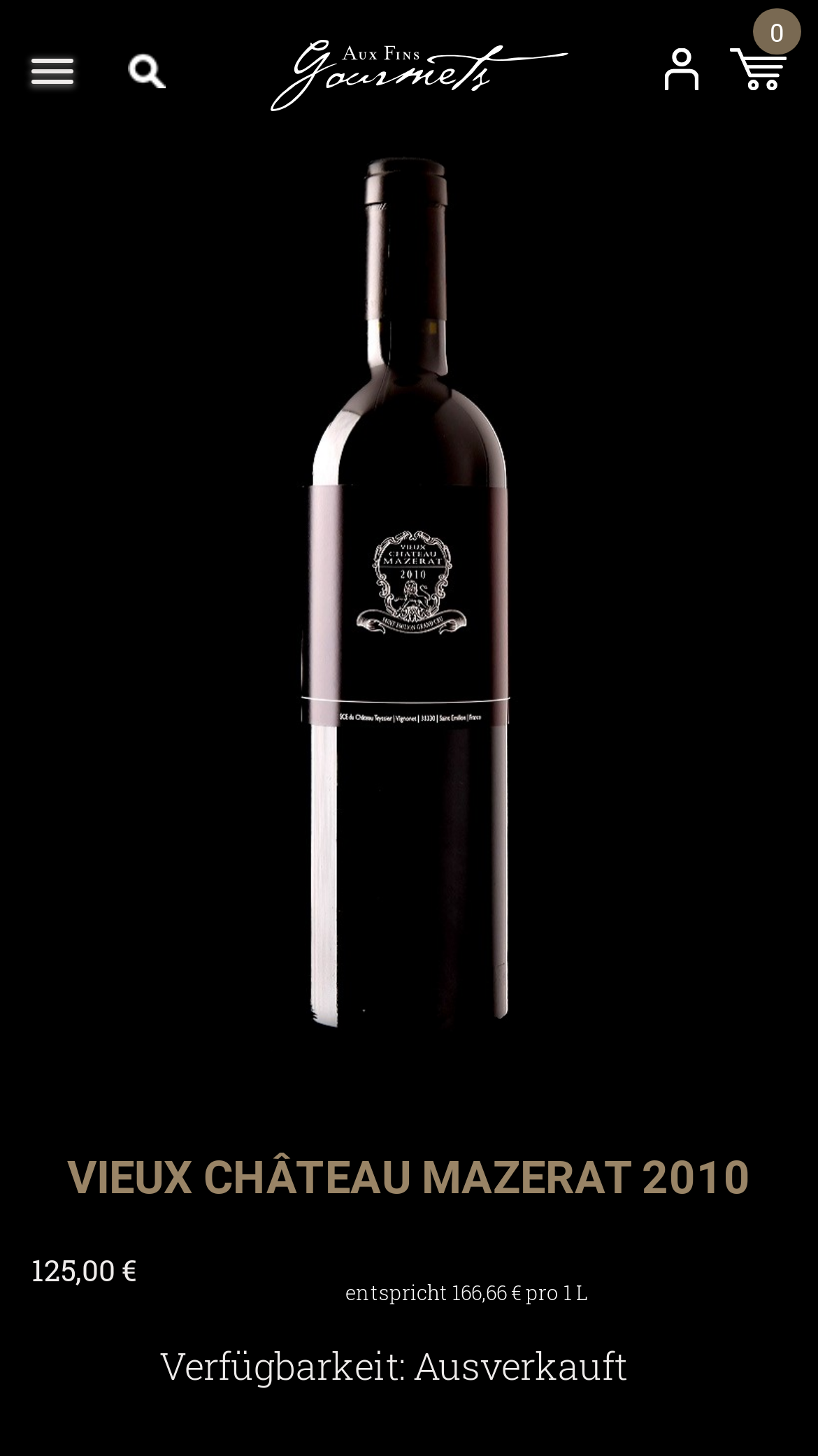Provide the bounding box coordinates of the UI element that matches the description: "Cart 0".

[0.879, 0.027, 1.0, 0.068]